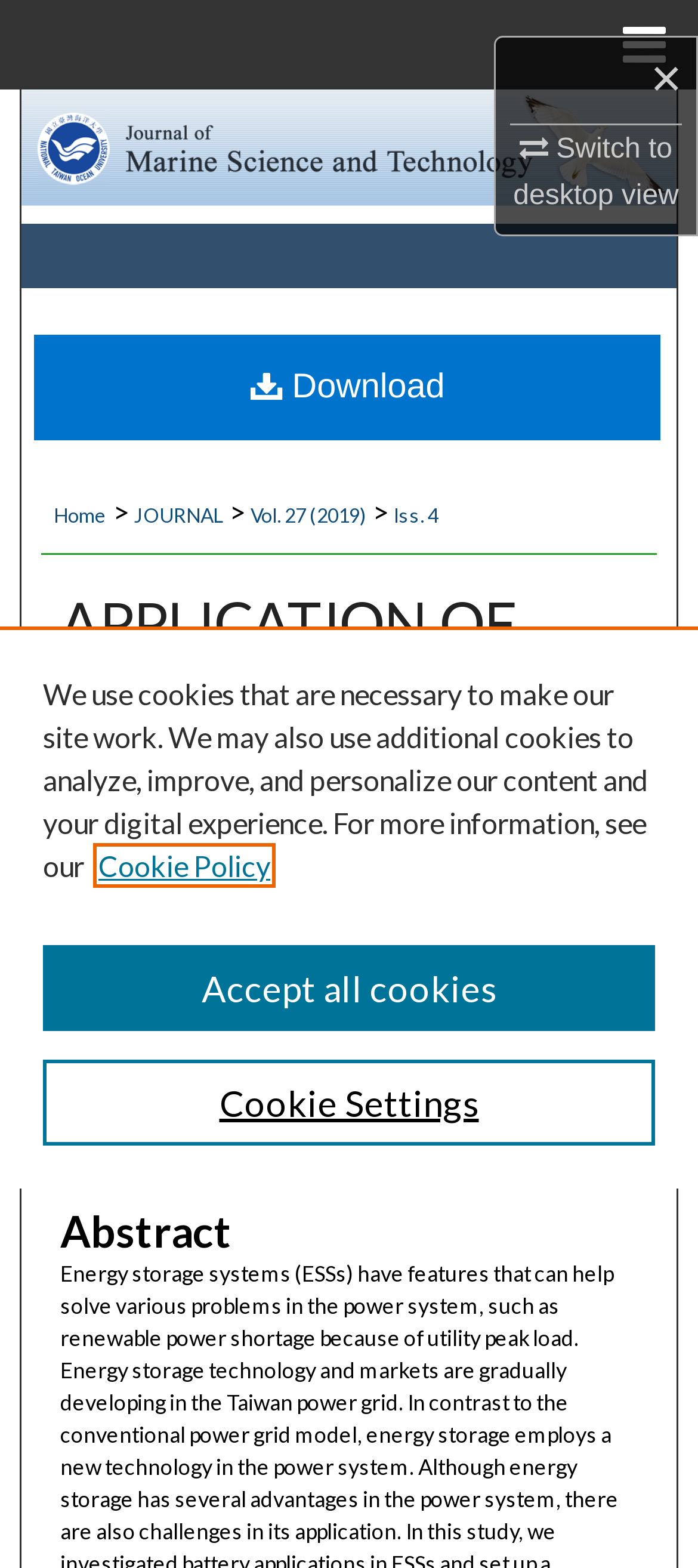What is the download option available on the page?
Based on the screenshot, provide a one-word or short-phrase response.

Download